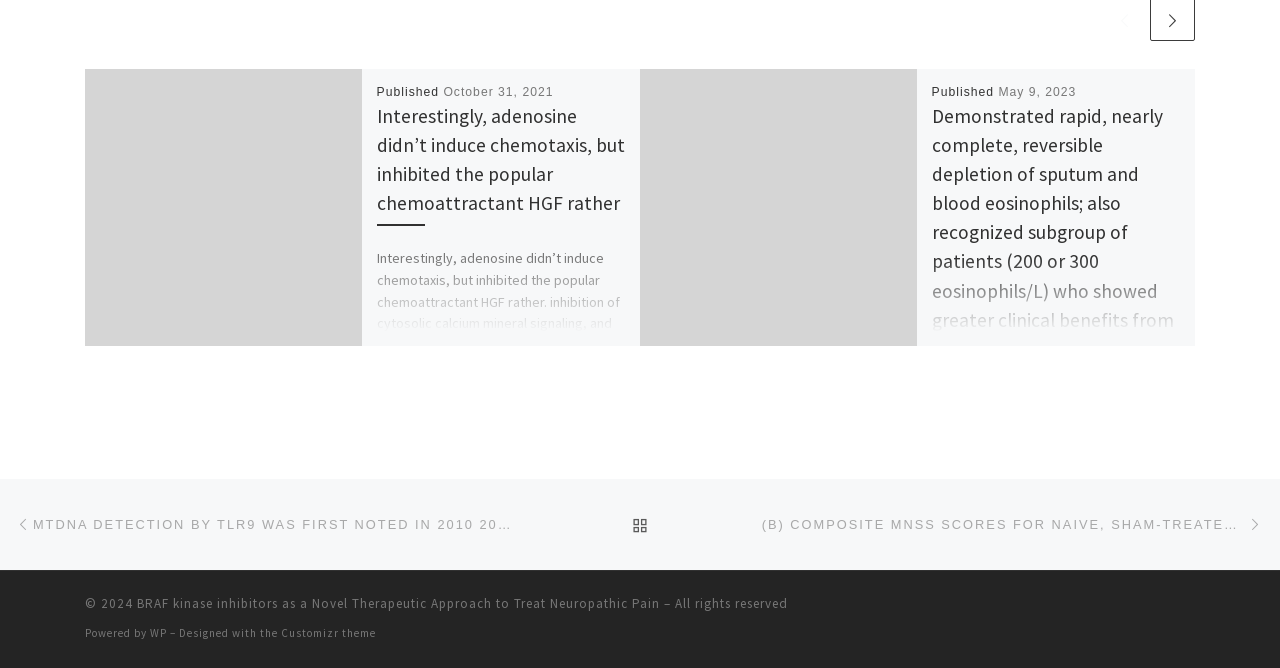Please locate the bounding box coordinates for the element that should be clicked to achieve the following instruction: "Read the article published on May 9, 2023". Ensure the coordinates are given as four float numbers between 0 and 1, i.e., [left, top, right, bottom].

[0.78, 0.127, 0.841, 0.148]